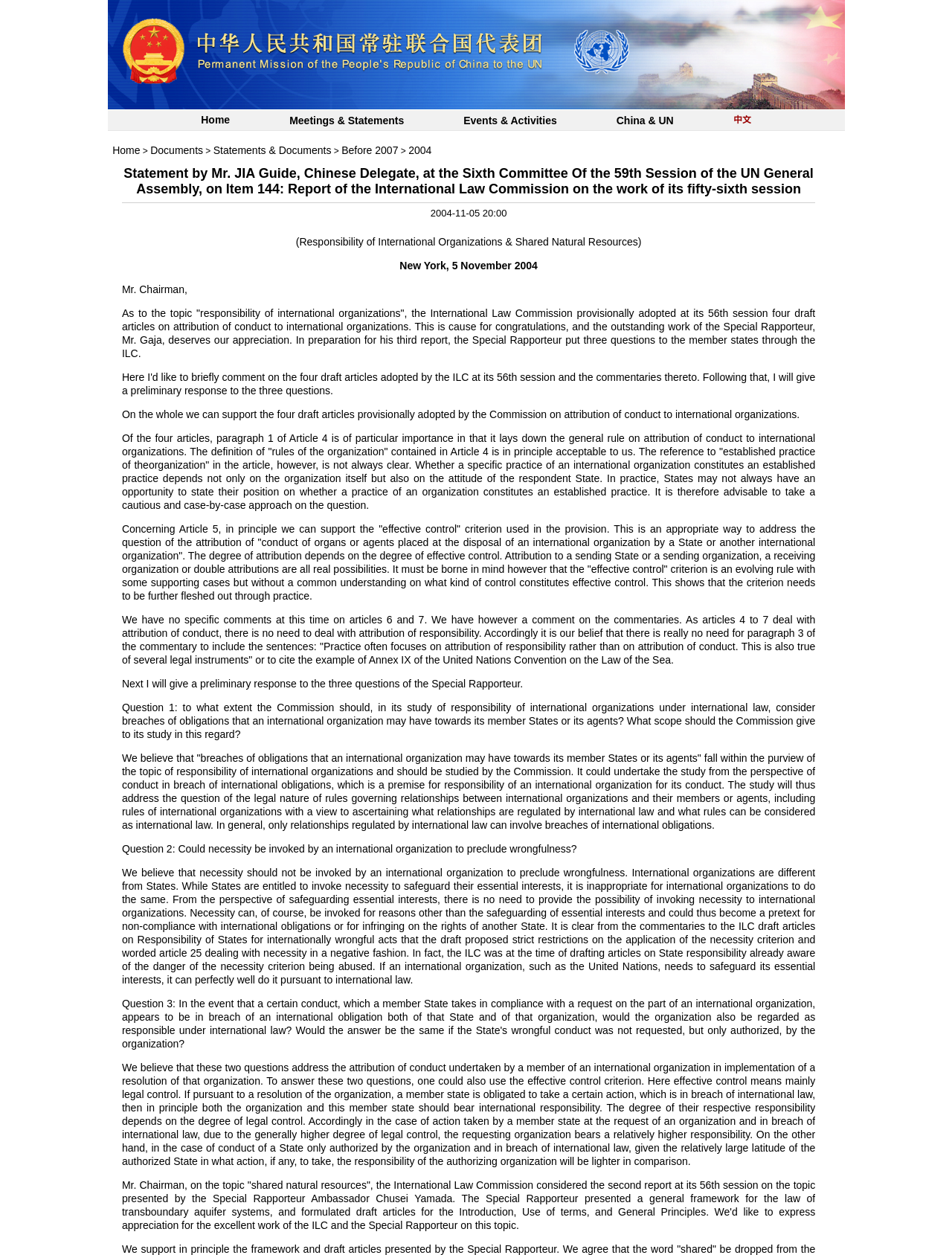How many rows are there in the table below the top menu?
Using the picture, provide a one-word or short phrase answer.

5